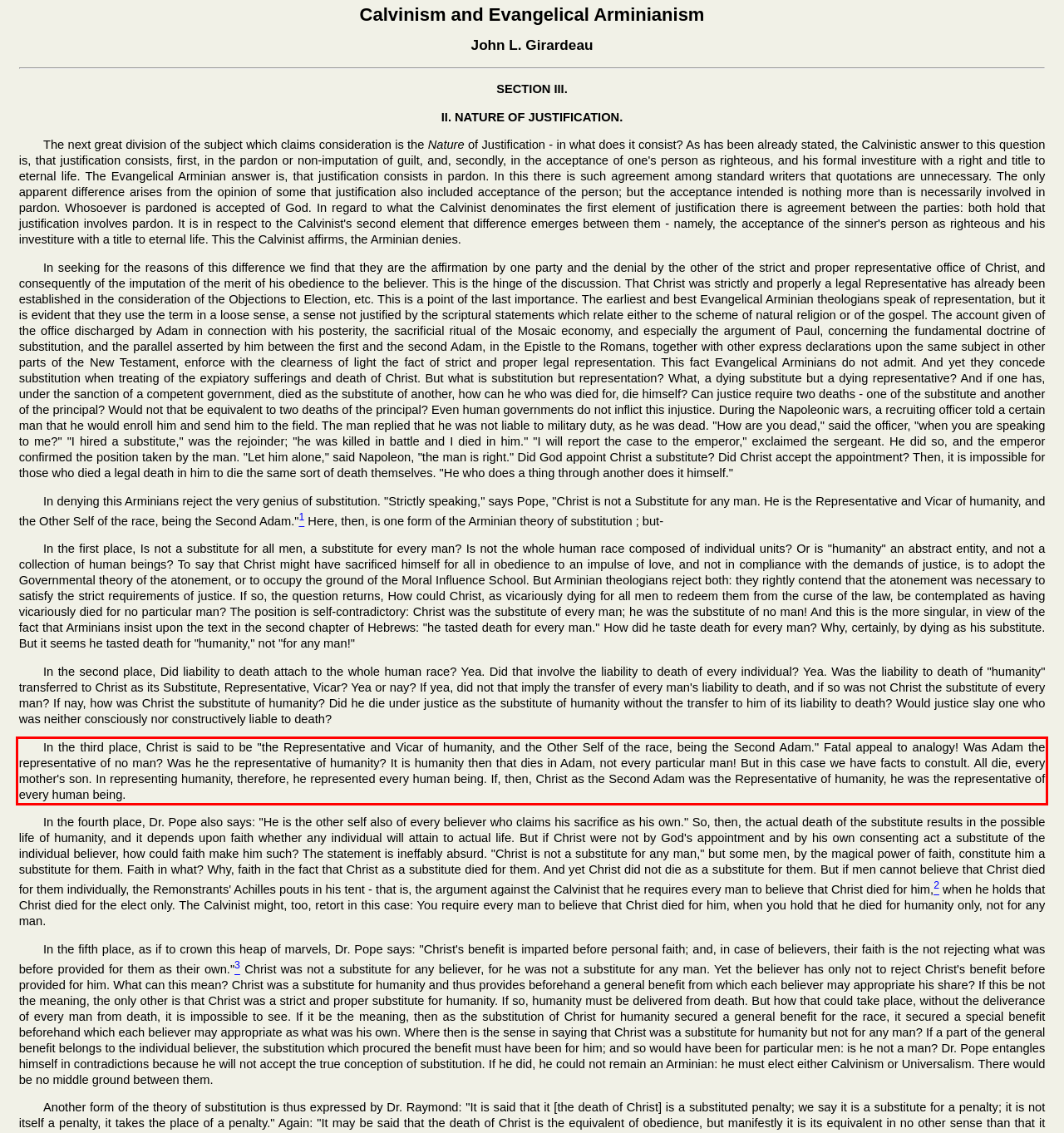In the screenshot of the webpage, find the red bounding box and perform OCR to obtain the text content restricted within this red bounding box.

In the third place, Christ is said to be "the Representative and Vicar of humanity, and the Other Self of the race, being the Second Adam." Fatal appeal to analogy! Was Adam the representative of no man? Was he the representative of humanity? It is humanity then that dies in Adam, not every particular man! But in this case we have facts to constult. All die, every mother's son. In representing humanity, therefore, he represented every human being. If, then, Christ as the Second Adam was the Representative of humanity, he was the representative of every human being.